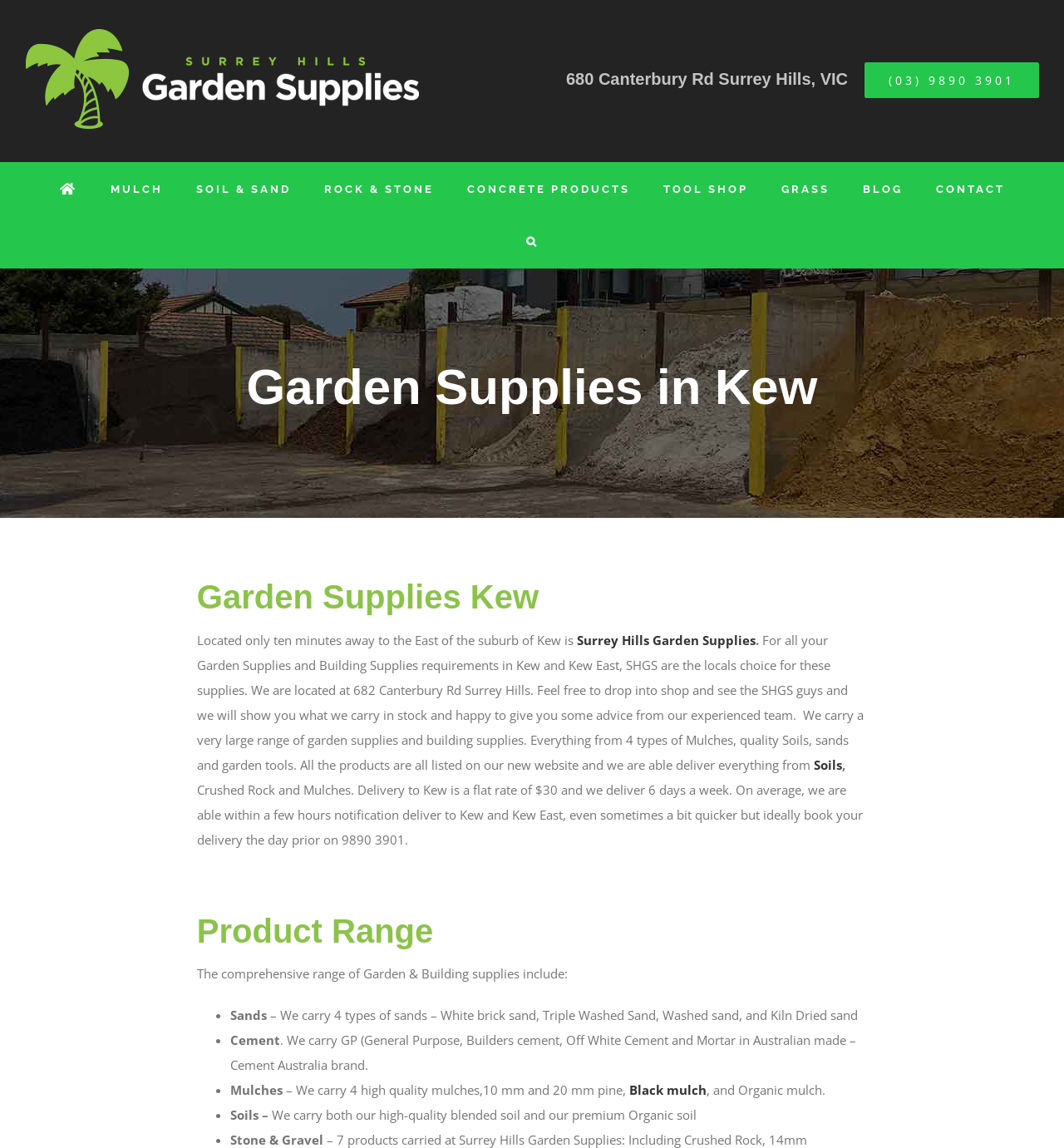Please give the bounding box coordinates of the area that should be clicked to fulfill the following instruction: "Click on the Surrey Hills Garden Supplies Logo". The coordinates should be in the format of four float numbers from 0 to 1, i.e., [left, top, right, bottom].

[0.023, 0.025, 0.395, 0.112]